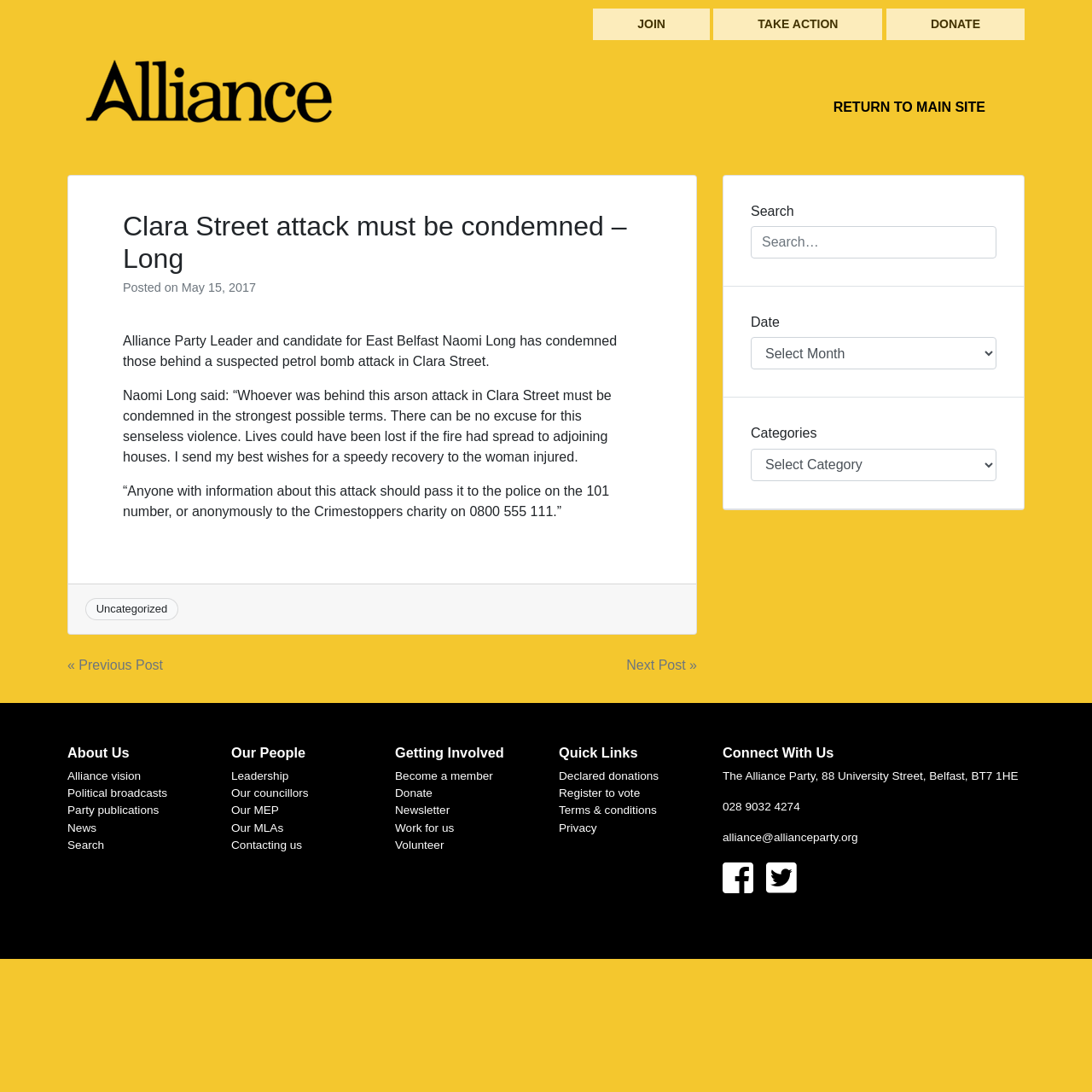What is the purpose of the search box?
Please answer the question as detailed as possible based on the image.

I inferred the purpose of the search box by its location and label. It is located in the complementary section of the webpage, which suggests it is a utility feature. The label 'Search' and the presence of a textbox and a search icon further support this conclusion.